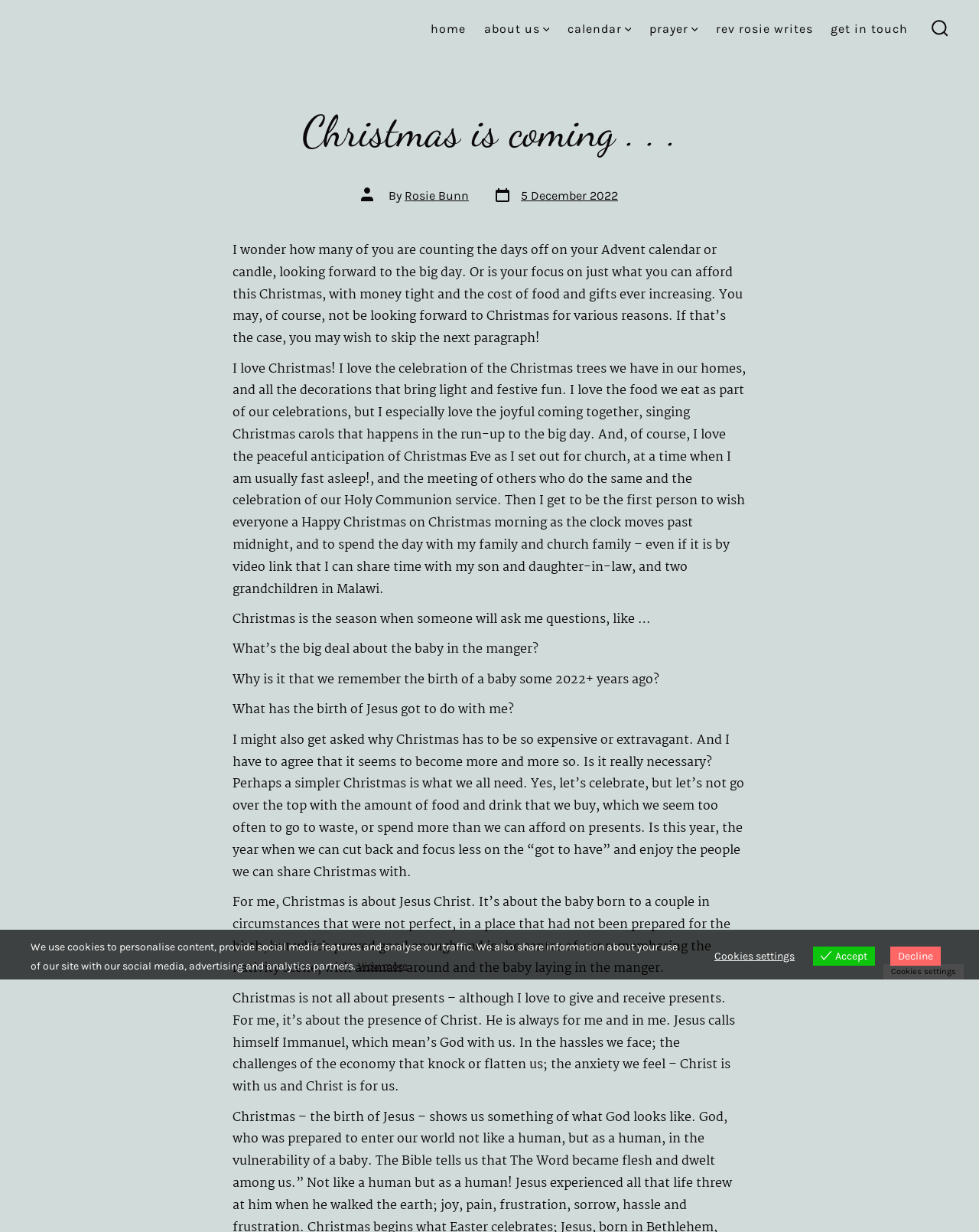Please locate the bounding box coordinates of the region I need to click to follow this instruction: "View the calendar".

[0.579, 0.015, 0.645, 0.033]